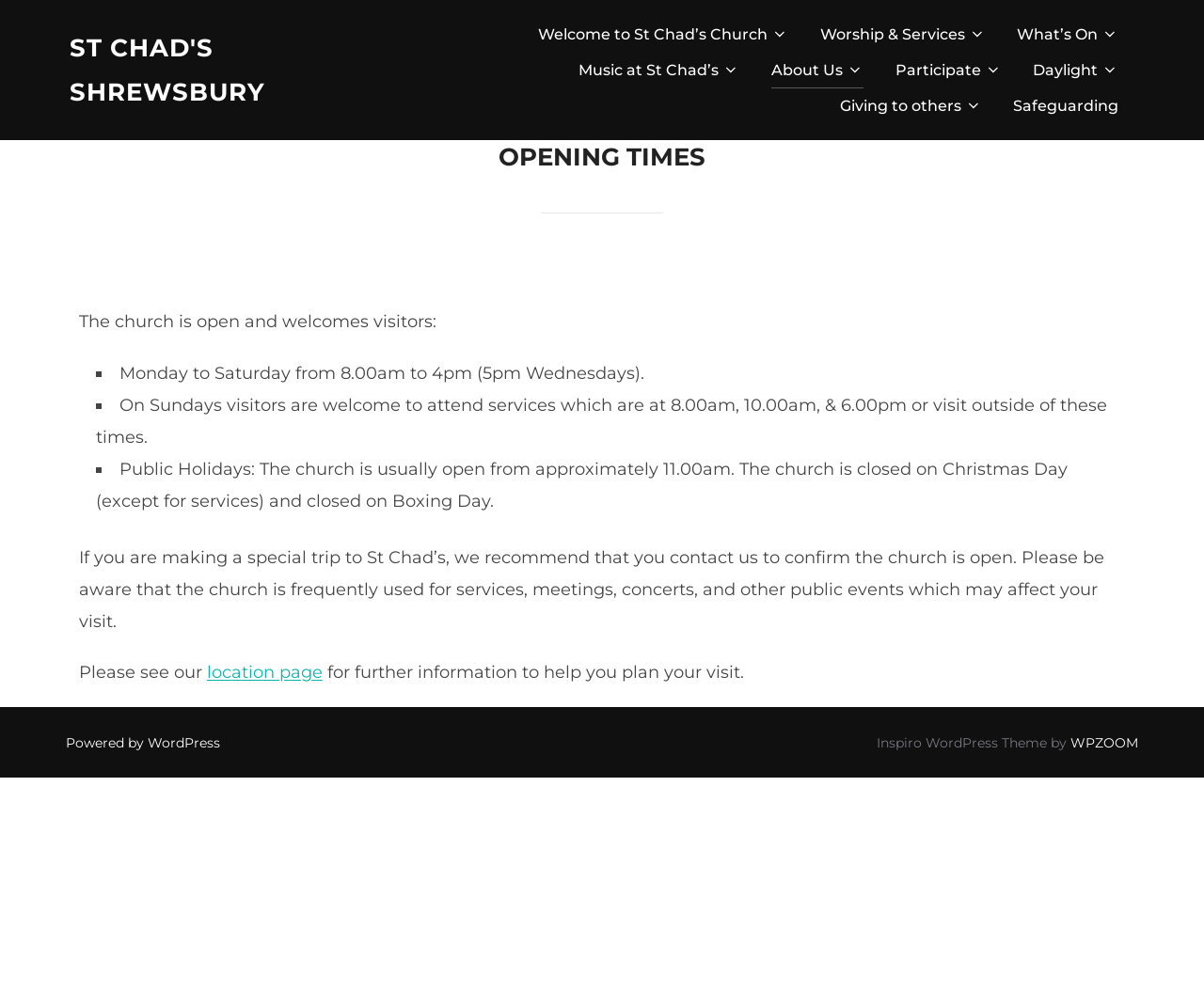Find the bounding box coordinates for the area that must be clicked to perform this action: "Visit the 'What’s On' page".

[0.845, 0.017, 0.929, 0.053]